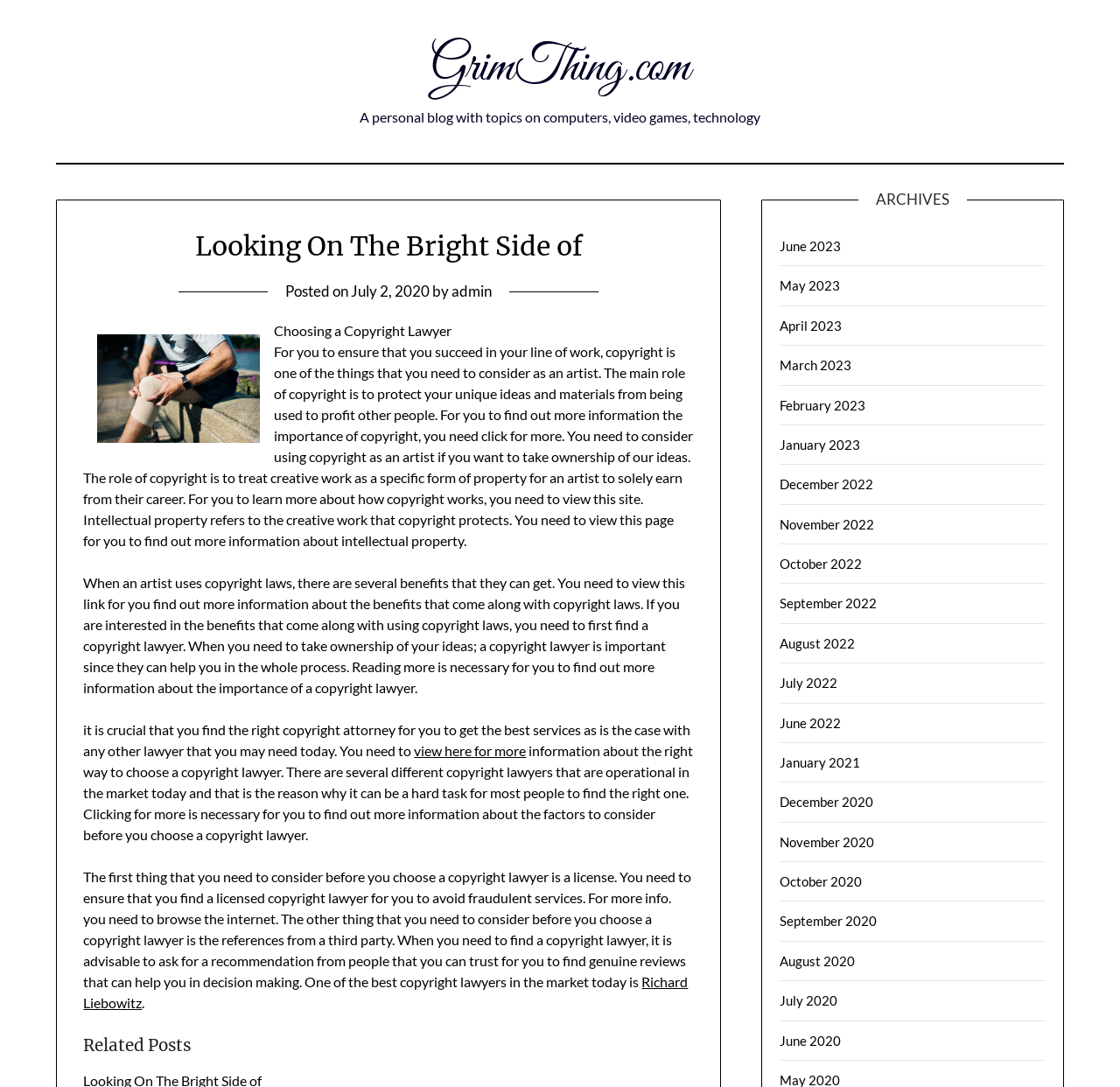What is the name of the recommended copyright lawyer?
Give a comprehensive and detailed explanation for the question.

The blog post mentions Richard Liebowitz as one of the best copyright lawyers in the market today, and provides a link to learn more about him.